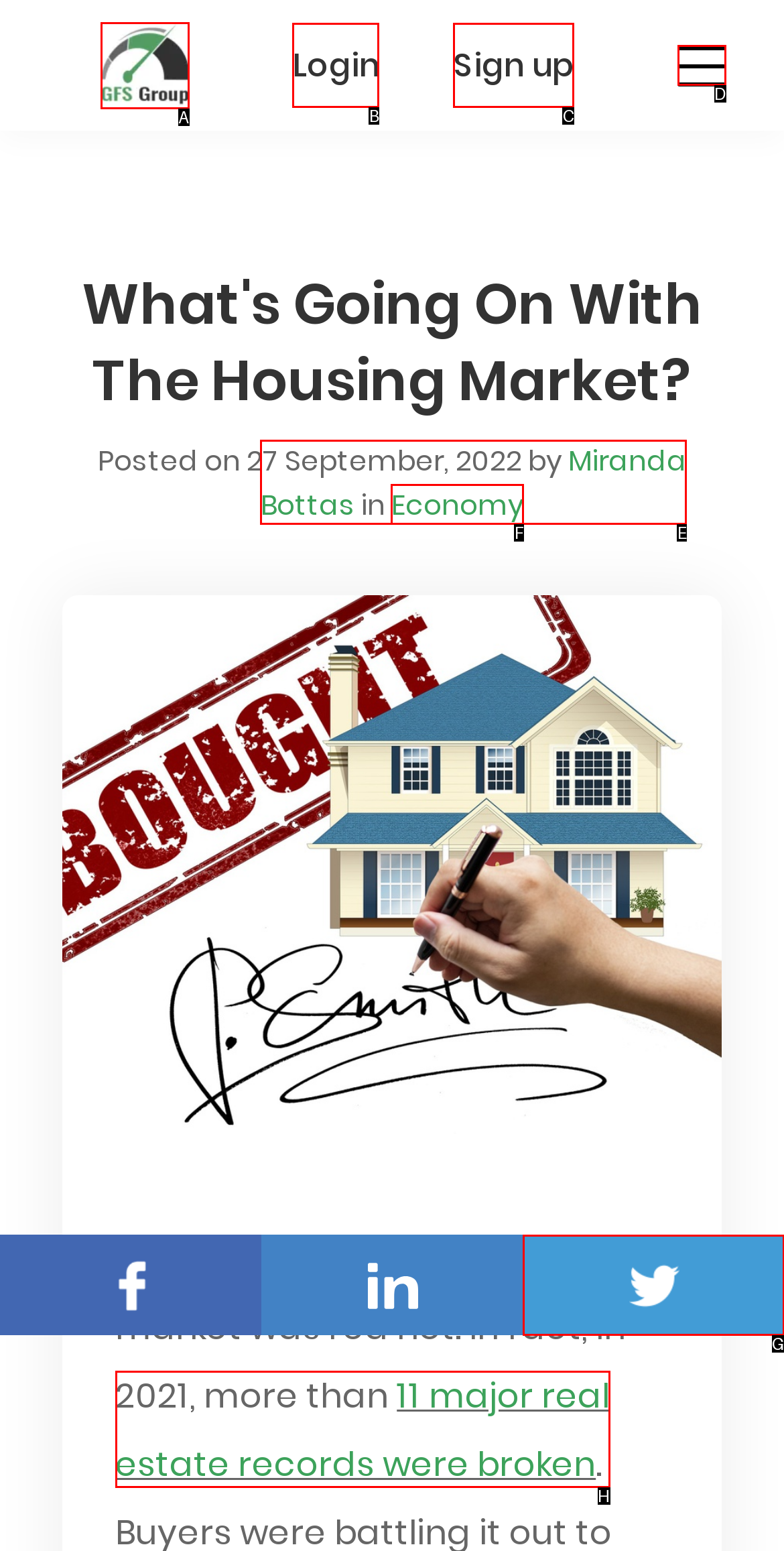Which HTML element matches the description: Twitter the best? Answer directly with the letter of the chosen option.

G